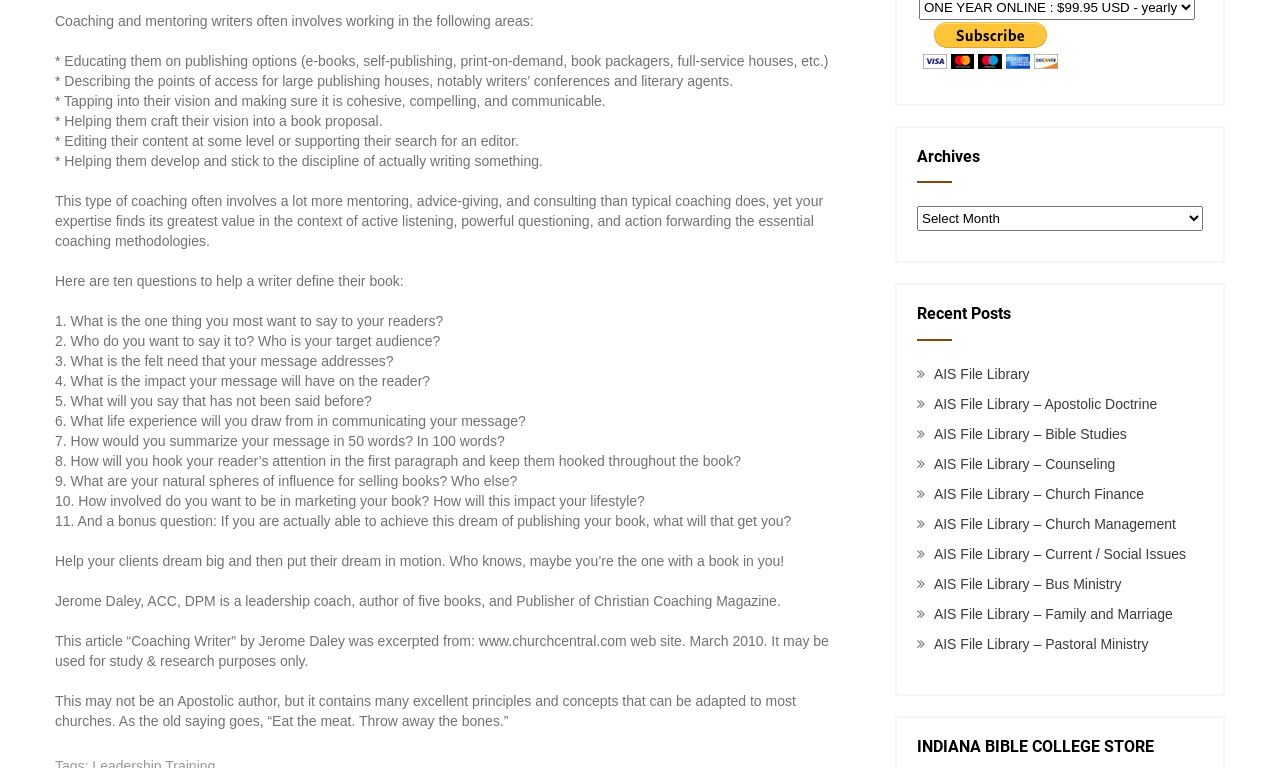Using the provided element description: "AIS File Library – Counseling", determine the bounding box coordinates of the corresponding UI element in the screenshot.

[0.73, 0.594, 0.871, 0.615]